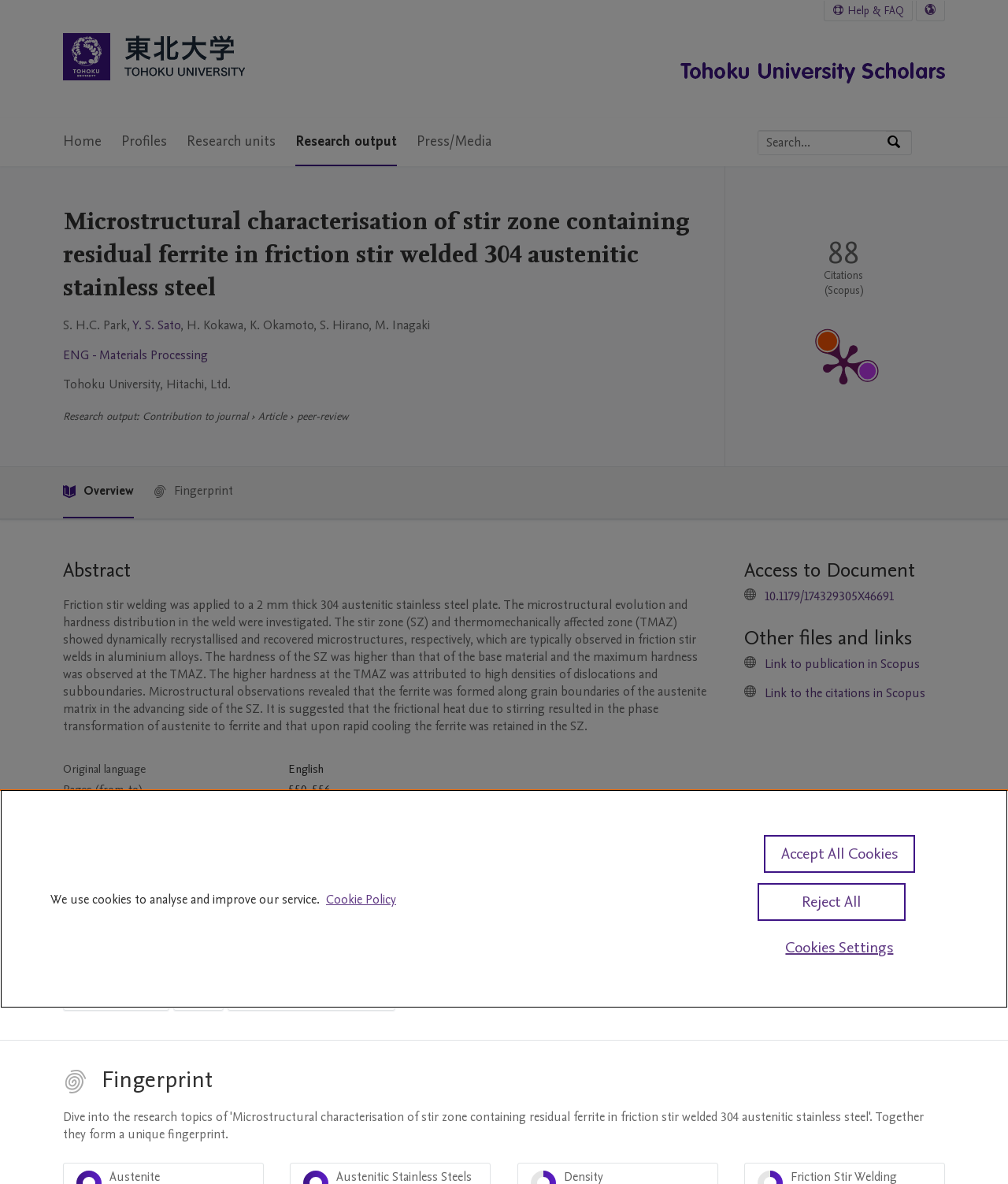Find the bounding box coordinates for the HTML element described in this sentence: "aria-label="Search"". Provide the coordinates as four float numbers between 0 and 1, in the format [left, top, right, bottom].

[0.879, 0.11, 0.904, 0.13]